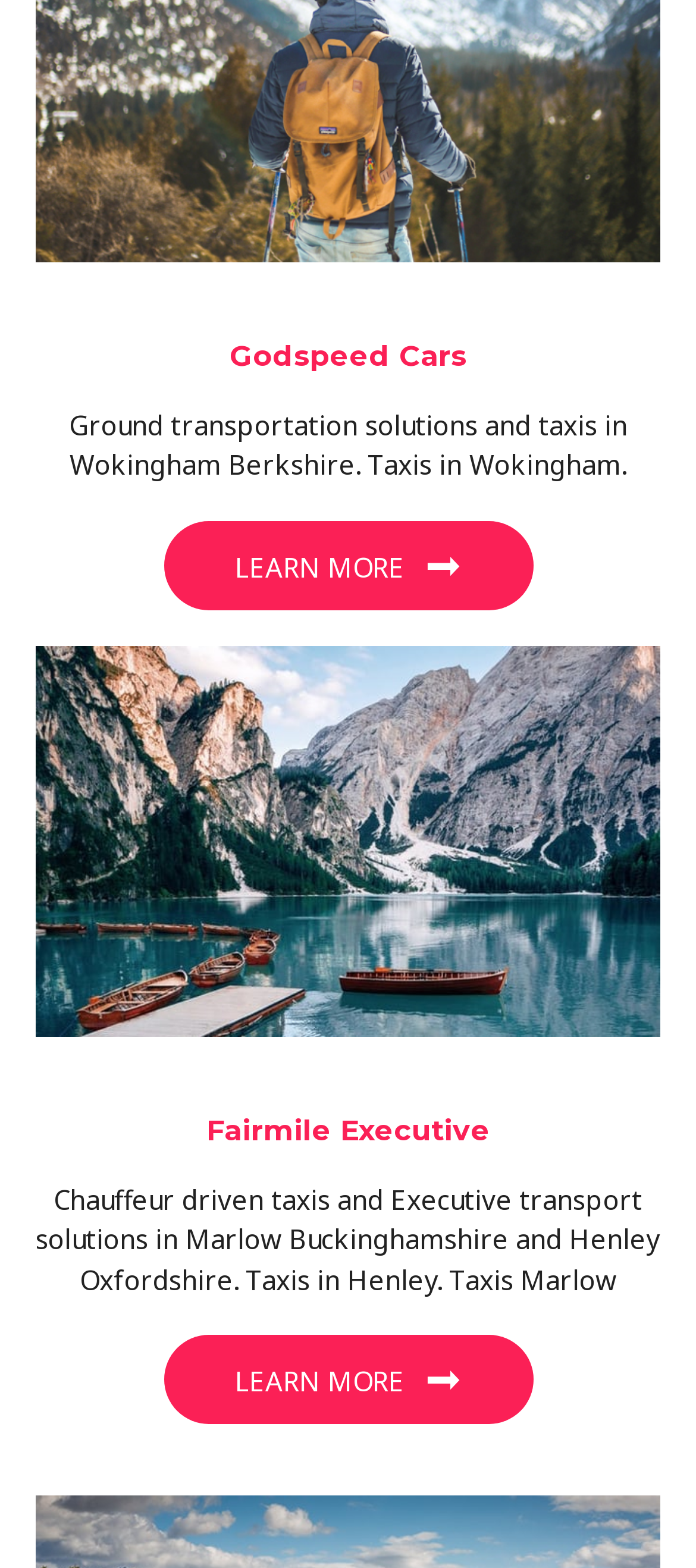How many companies are featured on this webpage?
Refer to the image and provide a detailed answer to the question.

There are two headings, 'Godspeed Cars' and 'Fairmile Executive', each with its own description and 'LEARN MORE' button, indicating that this webpage features two companies.